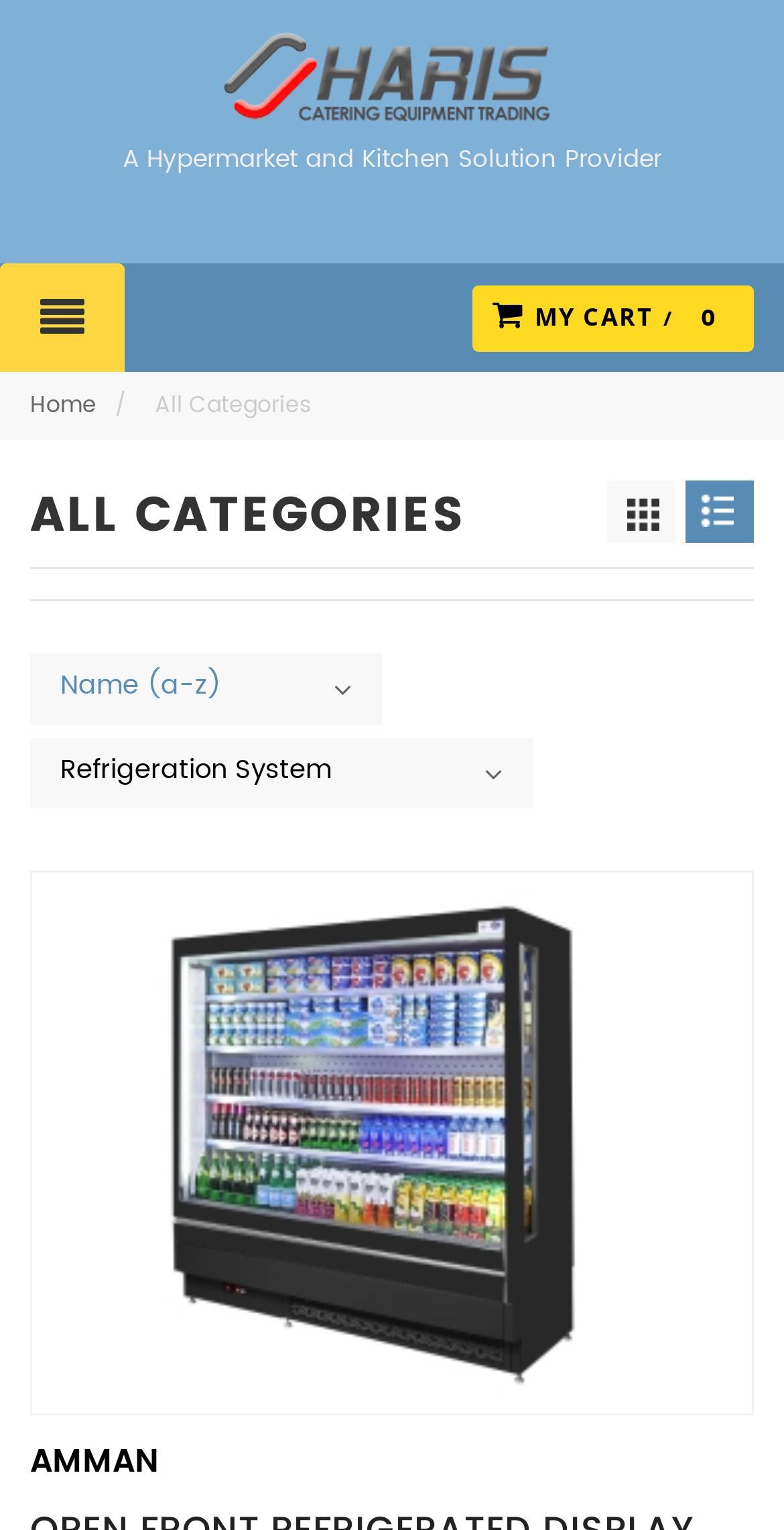Kindly provide the bounding box coordinates of the section you need to click on to fulfill the given instruction: "sort by Name (a-z)".

[0.077, 0.435, 0.282, 0.463]